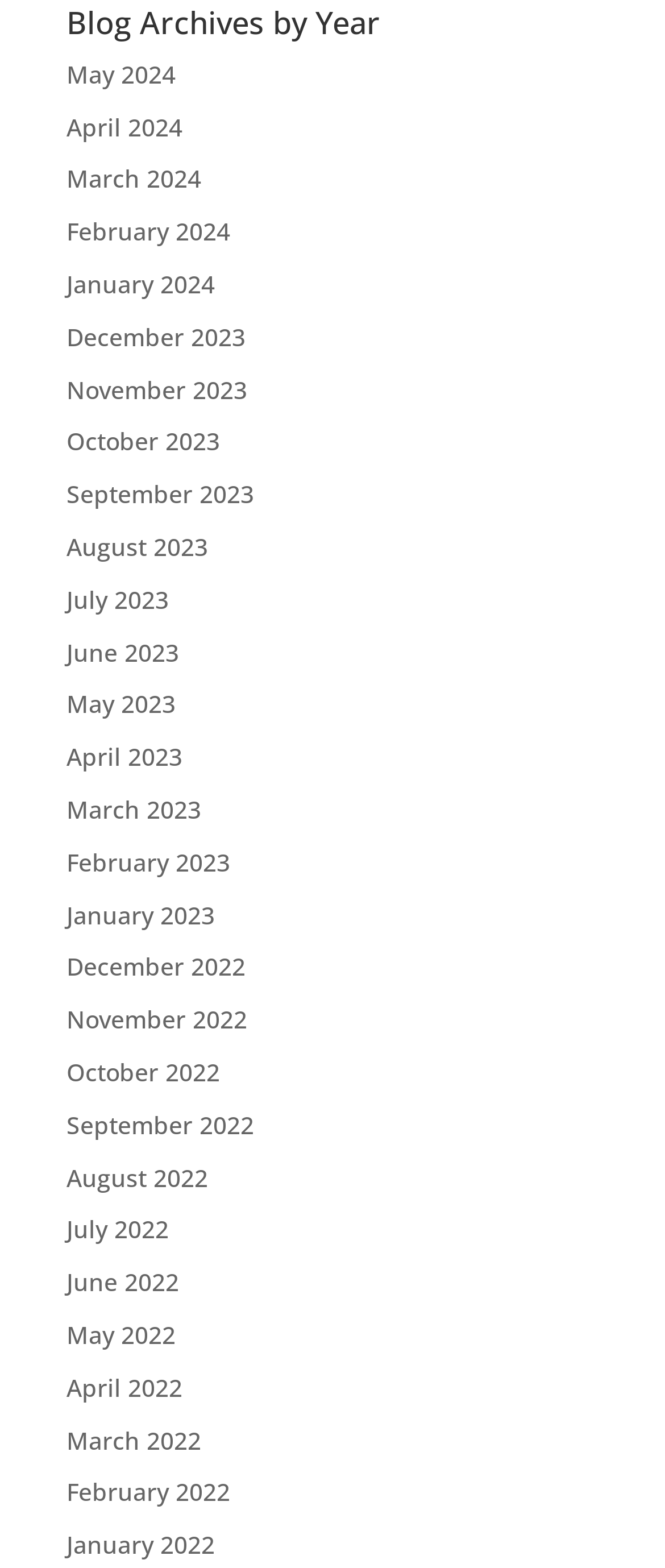What is the earliest month listed on this webpage? Based on the screenshot, please respond with a single word or phrase.

January 2022